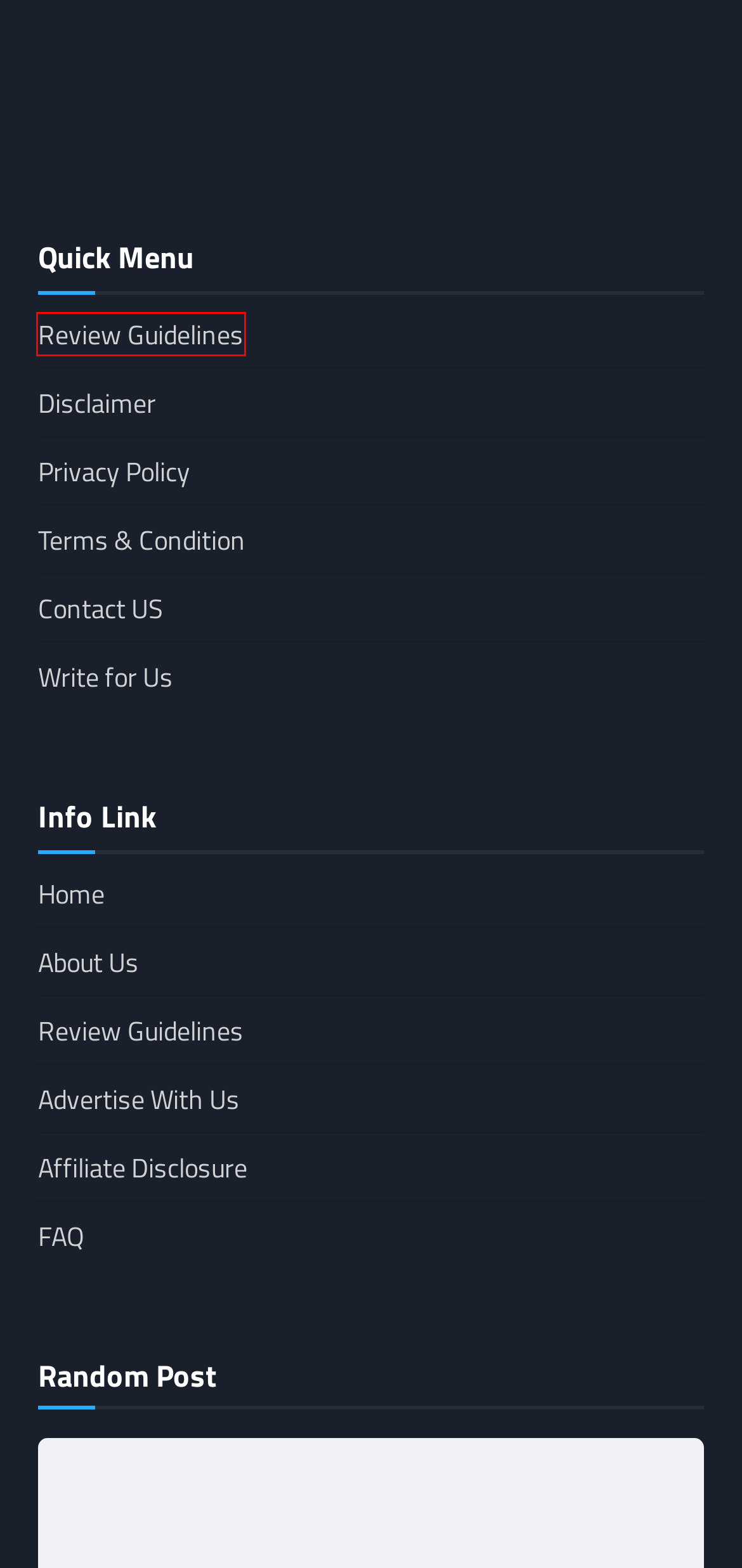With the provided screenshot showing a webpage and a red bounding box, determine which webpage description best fits the new page that appears after clicking the element inside the red box. Here are the options:
A. FAQ’s FOR CONSUMERS
B. Latest News & Unbiased Website Reviews - SmoothCreationsOnline
C. Guest Posts for General Topics | Write for Us | SmoothCreationsOnline
D. Advertise With Us
E. Terms & Condition For Smooth Creation Online
F. Privacy Policy For Smooth Creations Online
G. Review Guidelines
H. Disclaimer For Smooth Creations Online

G